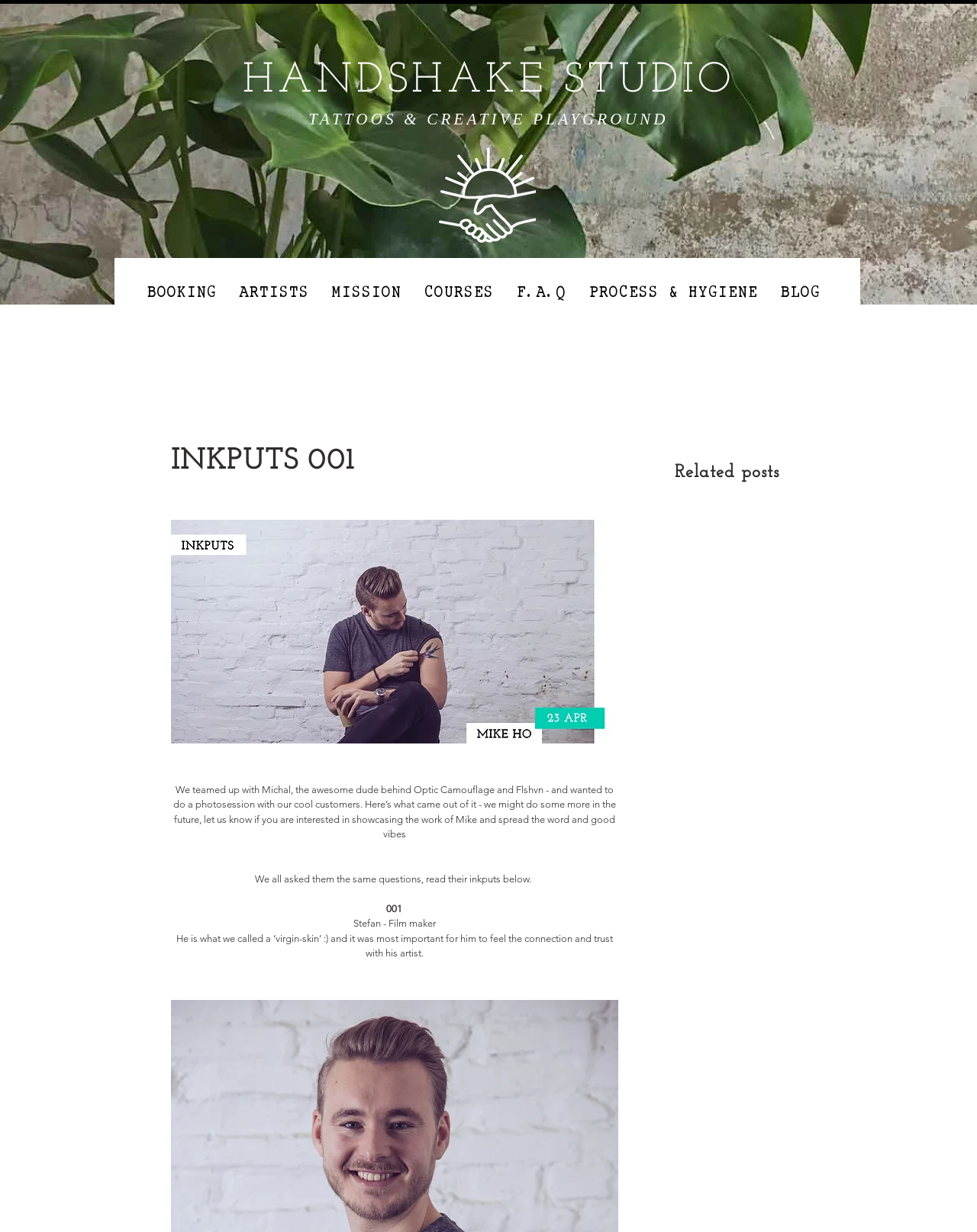What is the background image of the webpage?
Use the information from the screenshot to give a comprehensive response to the question.

The background image of the webpage can be found in the image element at the top of the webpage, which is 'background_wix_monstera_lite.jpg'.